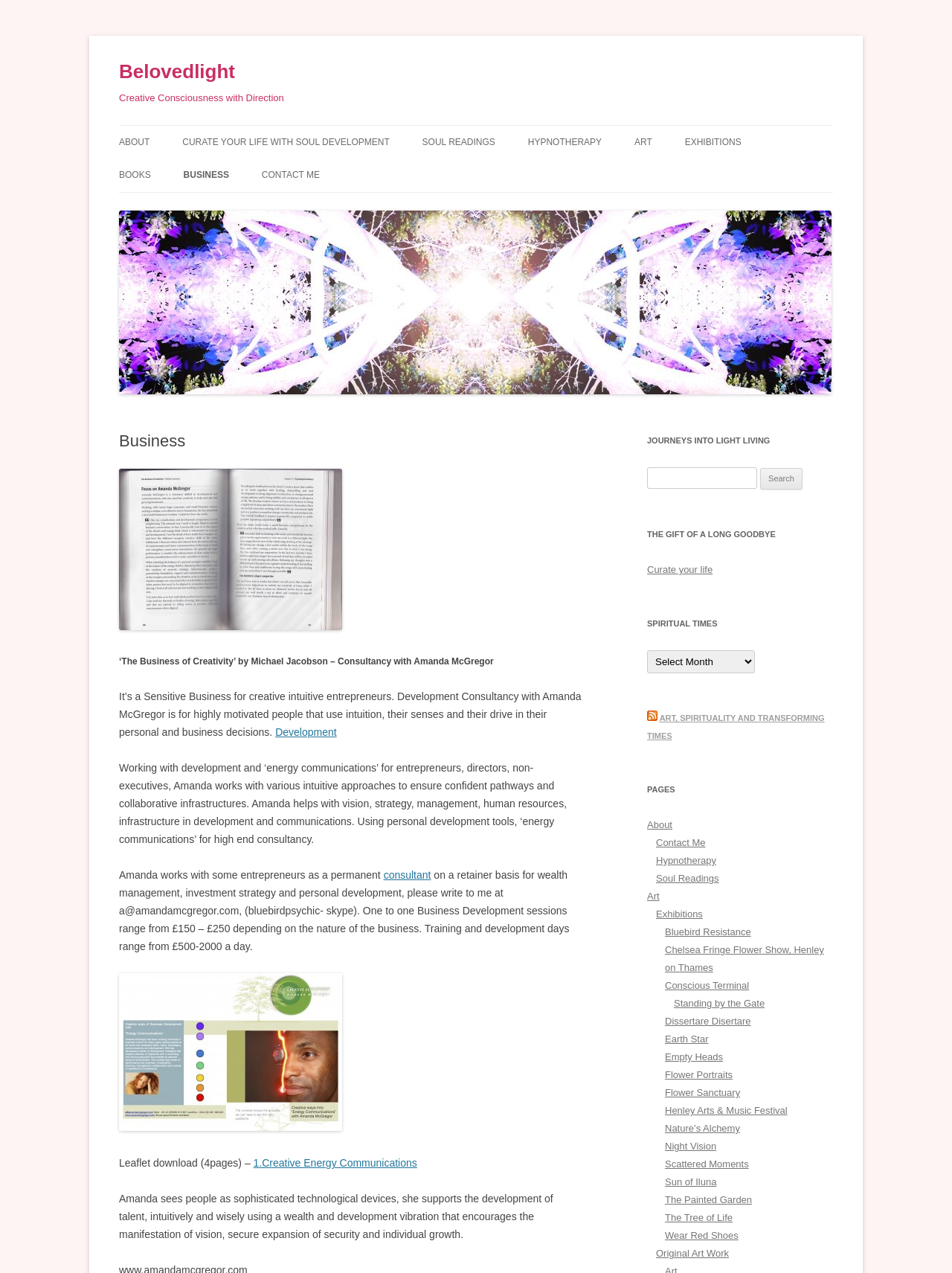What is the range of prices for one-to-one business development sessions?
Please provide a detailed and comprehensive answer to the question.

The question can be answered by looking at the text 'One to one Business Development sessions range from £150 – £250 depending on the nature of the business.' which provides the price range for one-to-one business development sessions.